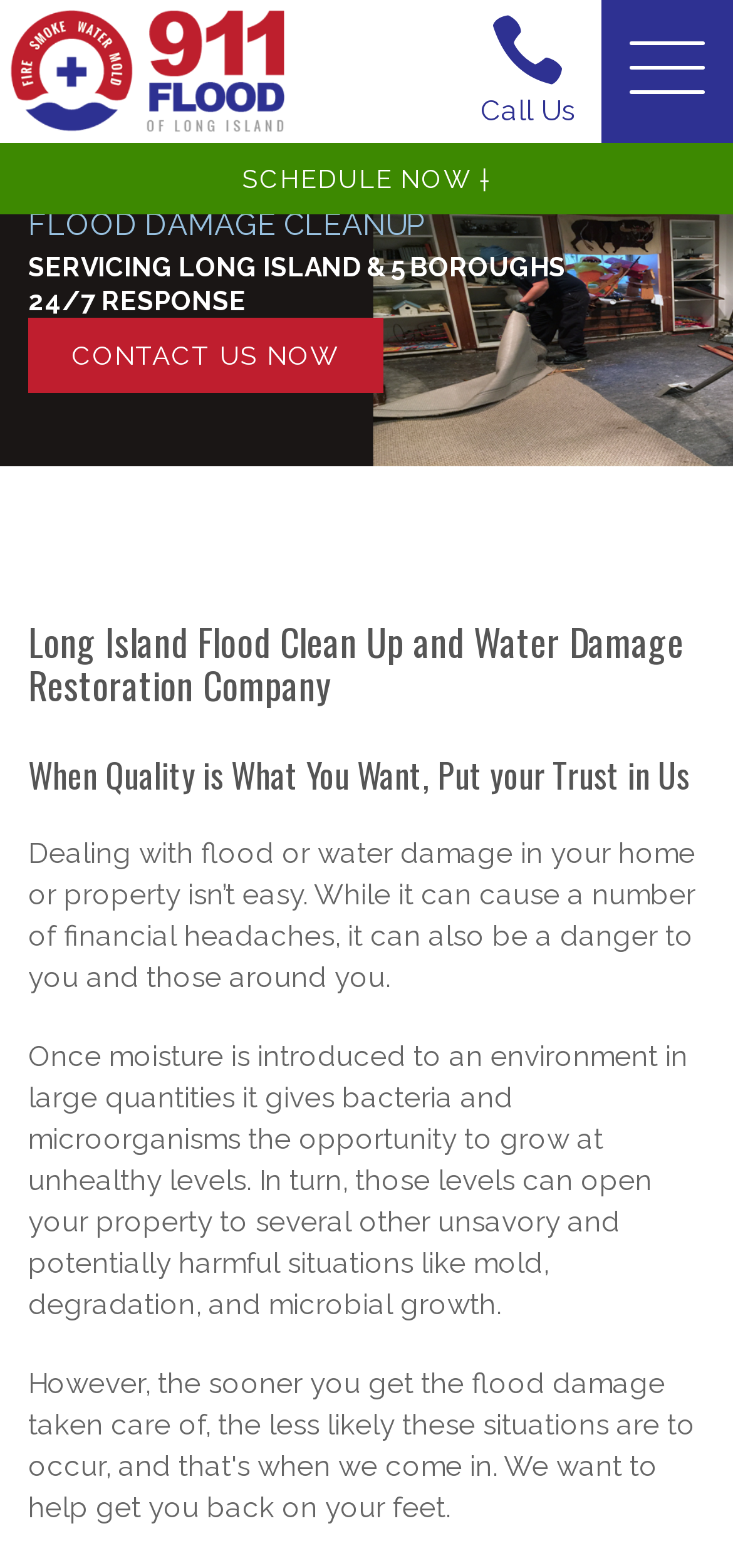Extract the bounding box coordinates for the UI element described as: "Contact Us Now".

[0.038, 0.202, 0.523, 0.25]